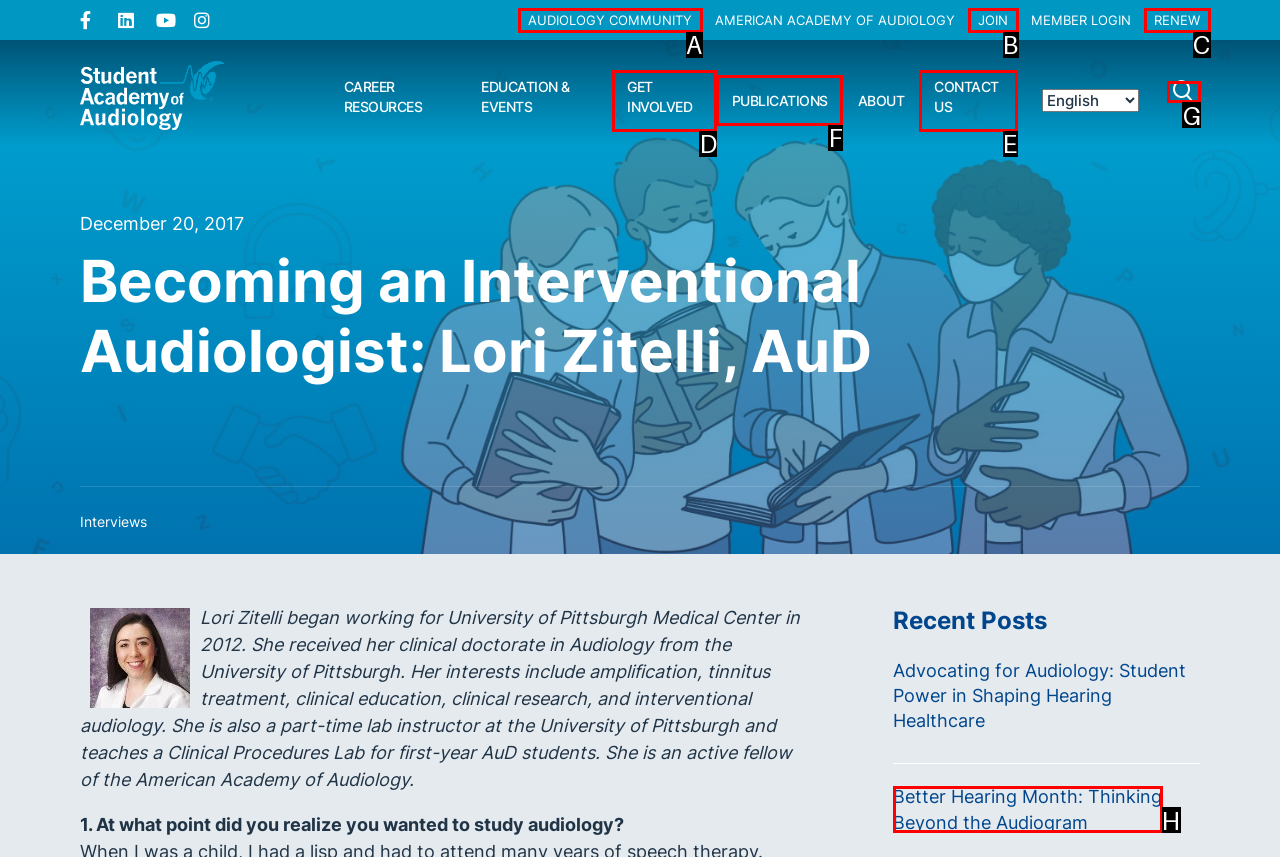What letter corresponds to the UI element to complete this task: Search for something
Answer directly with the letter.

G